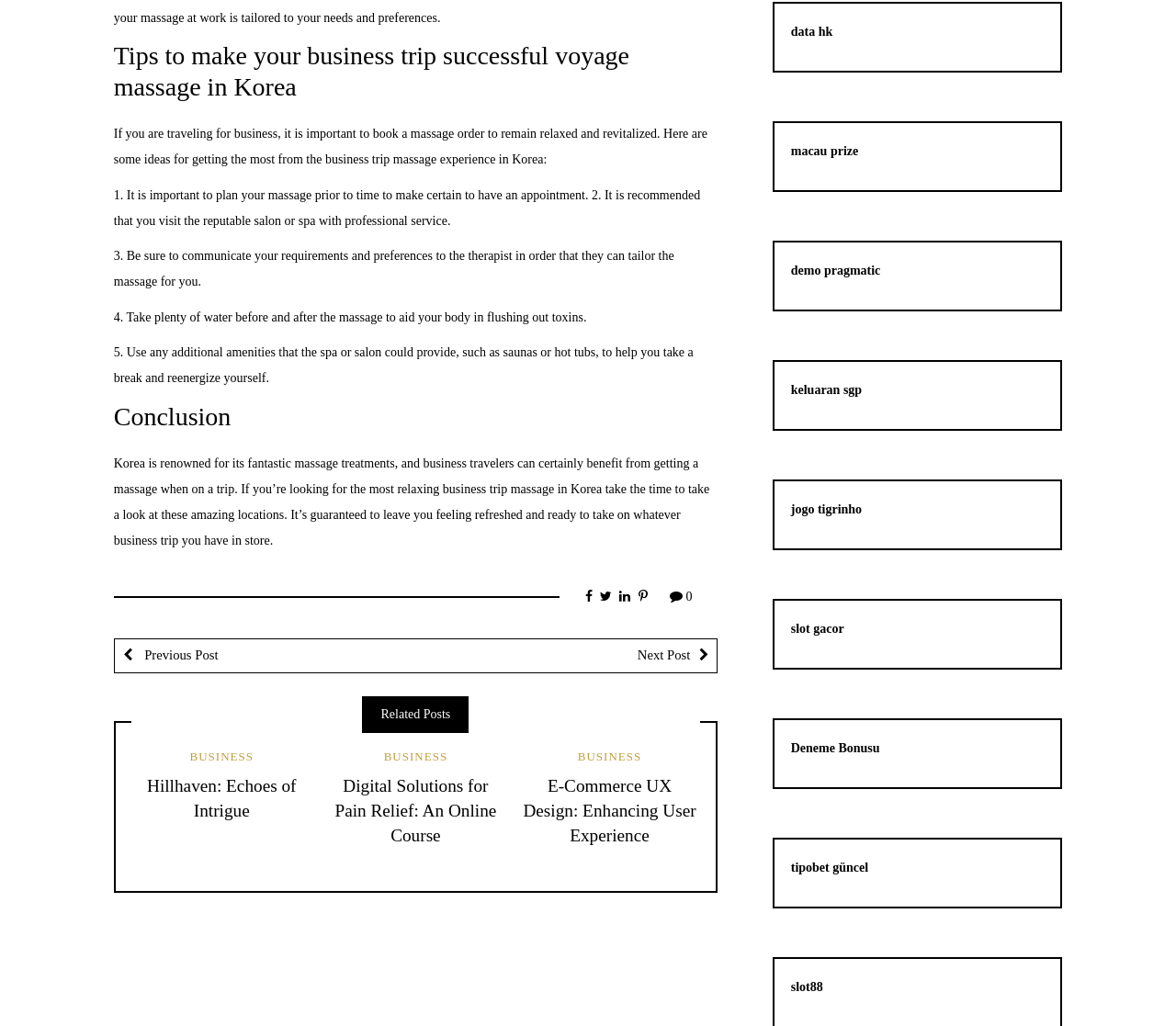Answer the question below in one word or phrase:
What is the purpose of drinking water before and after a massage?

To aid in flushing out toxins